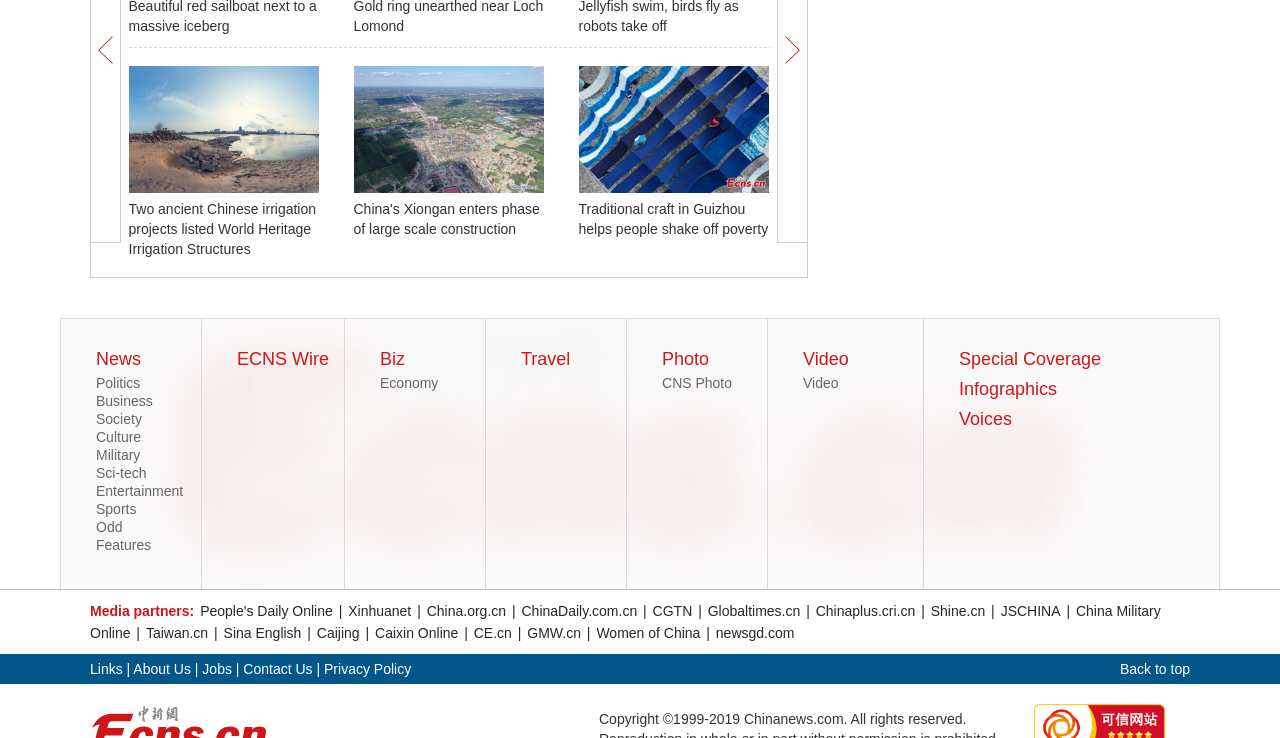What is the title of the first news article?
Look at the image and answer with only one word or phrase.

Two ancient Chinese irrigation projects listed World Heritage Irrigation Structures